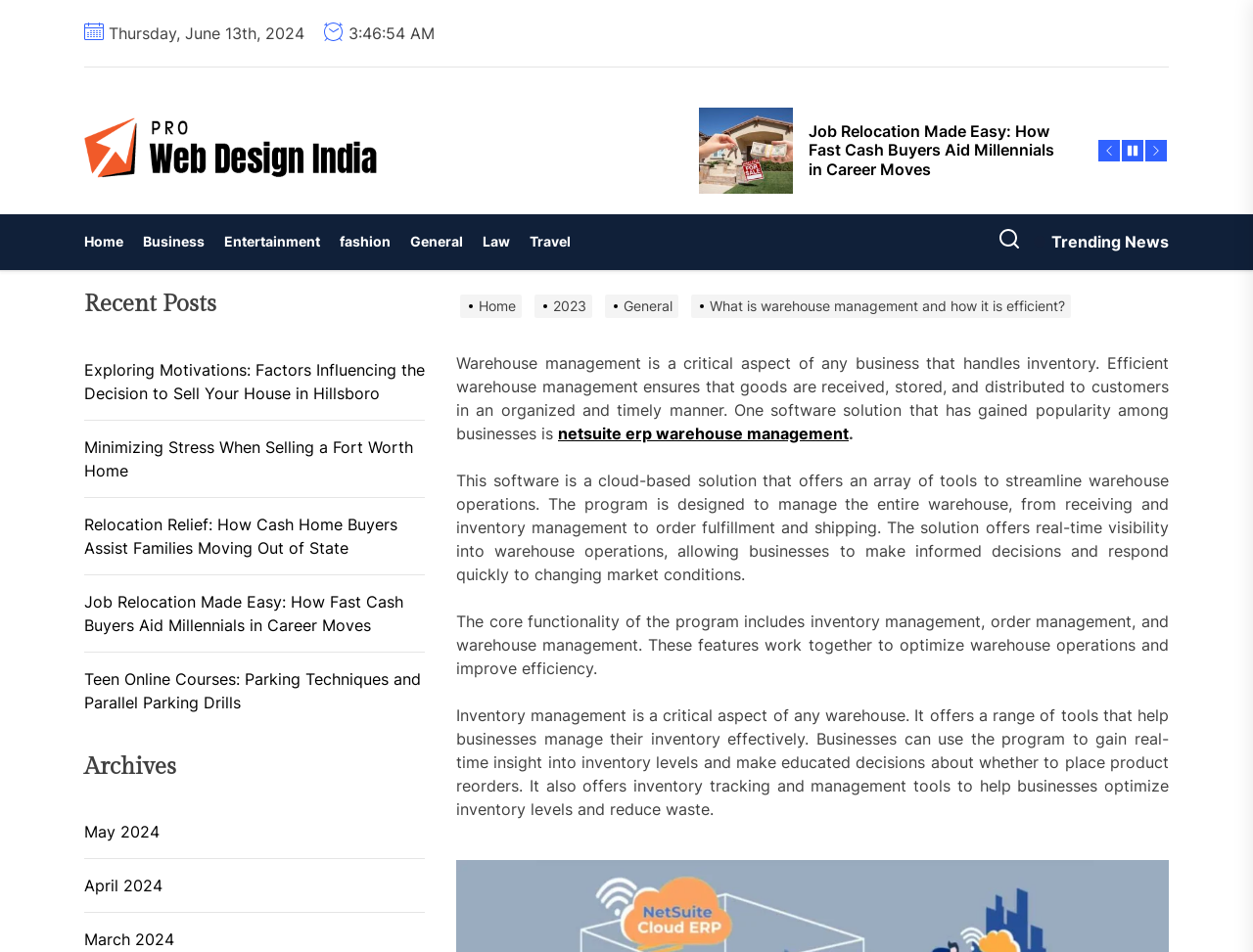Please determine the bounding box coordinates for the element that should be clicked to follow these instructions: "Read the article about 'Job Relocation Made Easy'".

[0.067, 0.619, 0.339, 0.669]